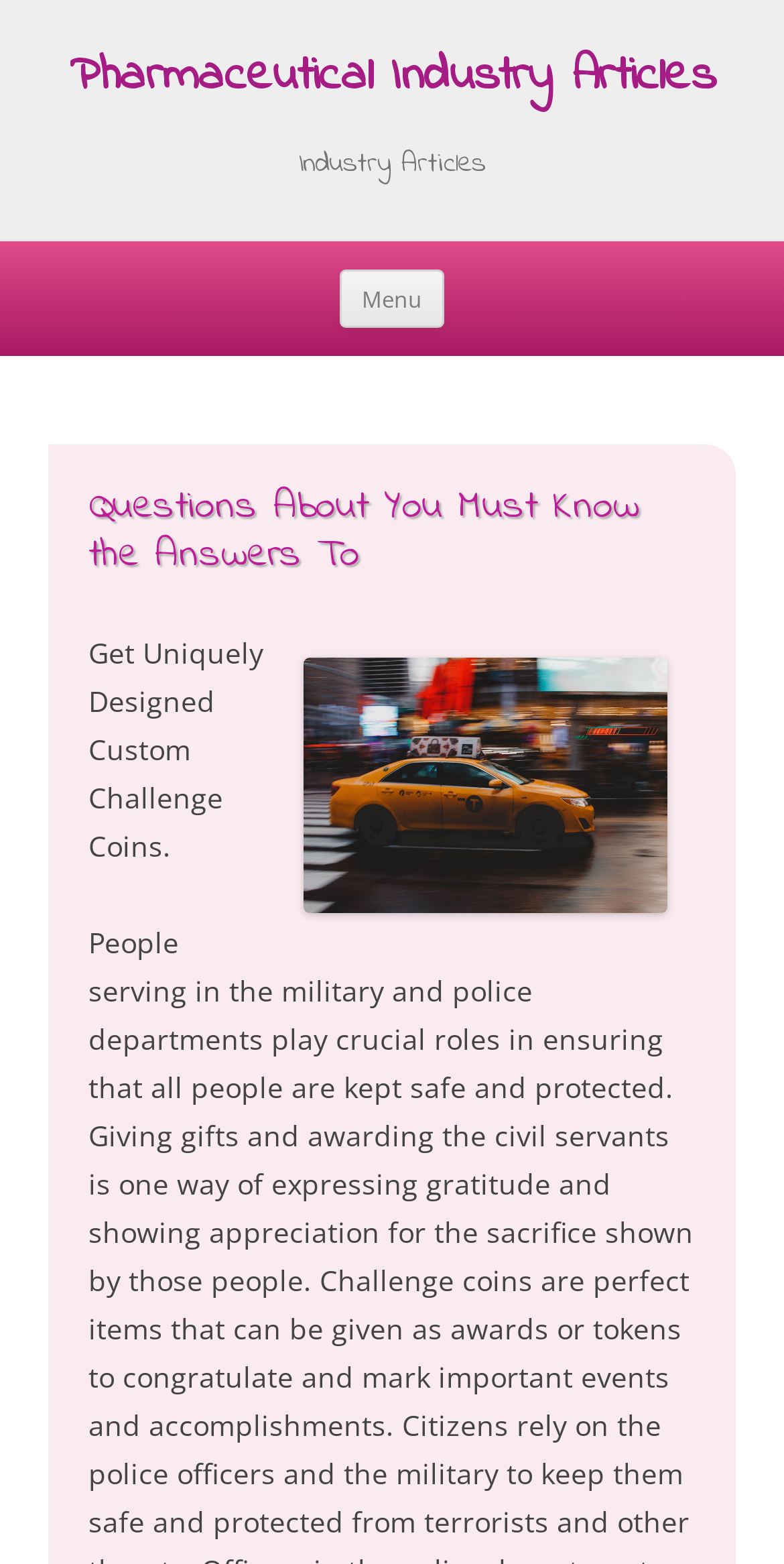Using the element description: "Menu", determine the bounding box coordinates. The coordinates should be in the format [left, top, right, bottom], with values between 0 and 1.

[0.433, 0.172, 0.567, 0.21]